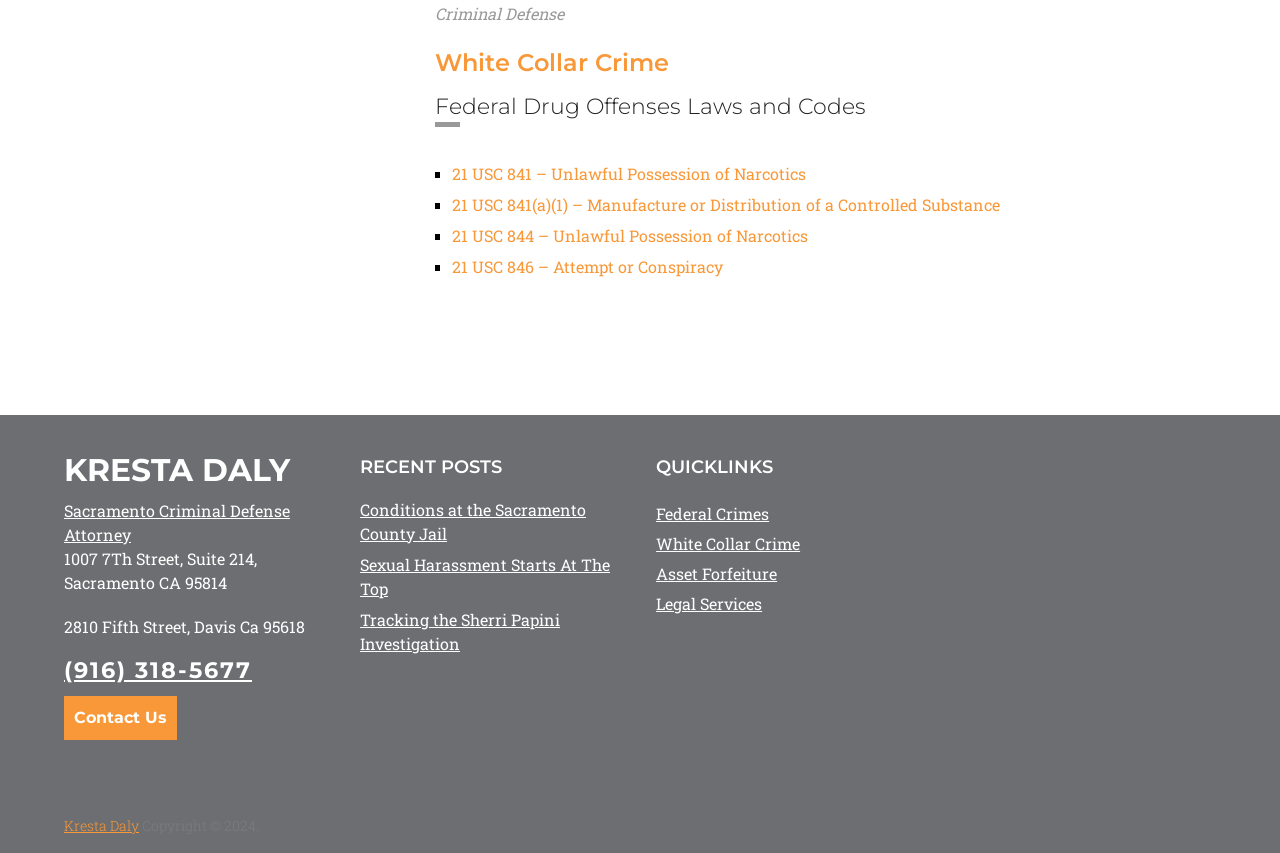Answer succinctly with a single word or phrase:
What is the phone number to contact the law firm?

(916) 318-5677